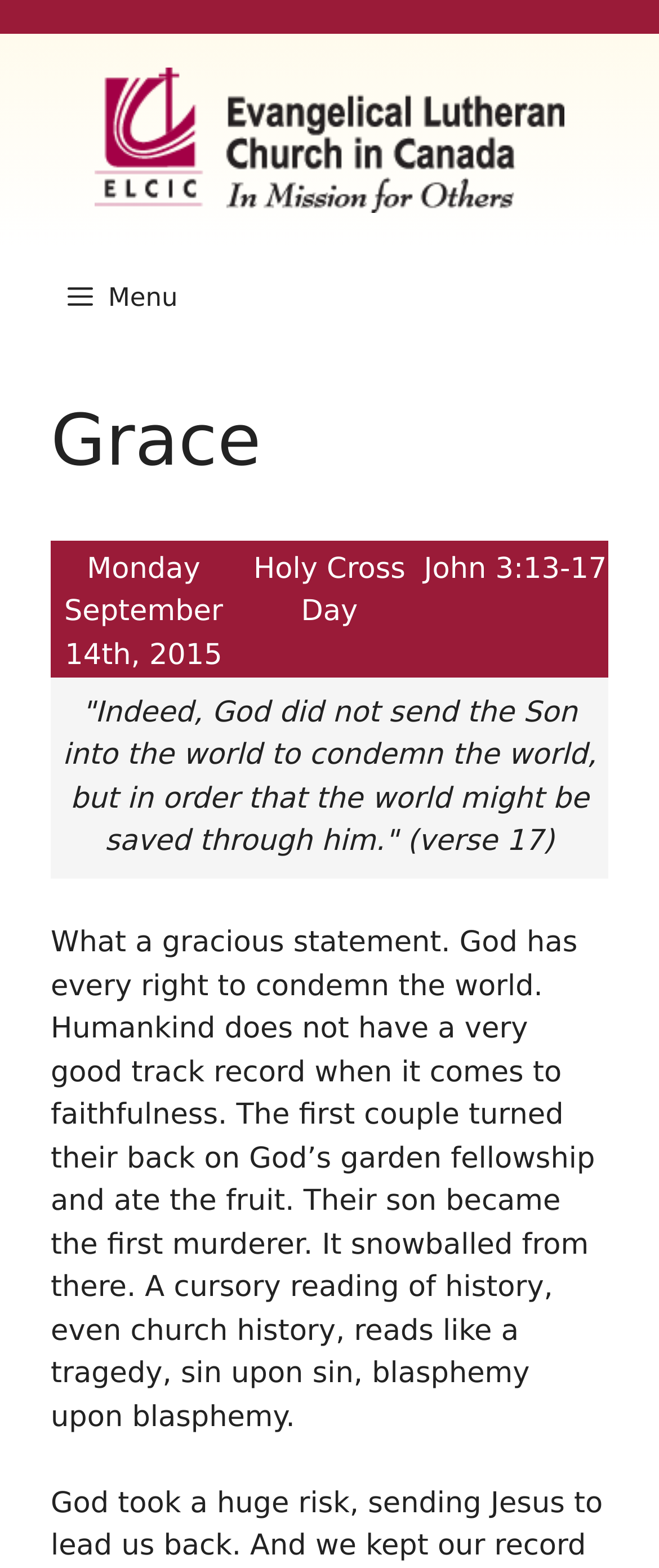Provide the bounding box coordinates in the format (top-left x, top-left y, bottom-right x, bottom-right y). All values are floating point numbers between 0 and 1. Determine the bounding box coordinate of the UI element described as: Menu

[0.051, 0.157, 0.321, 0.222]